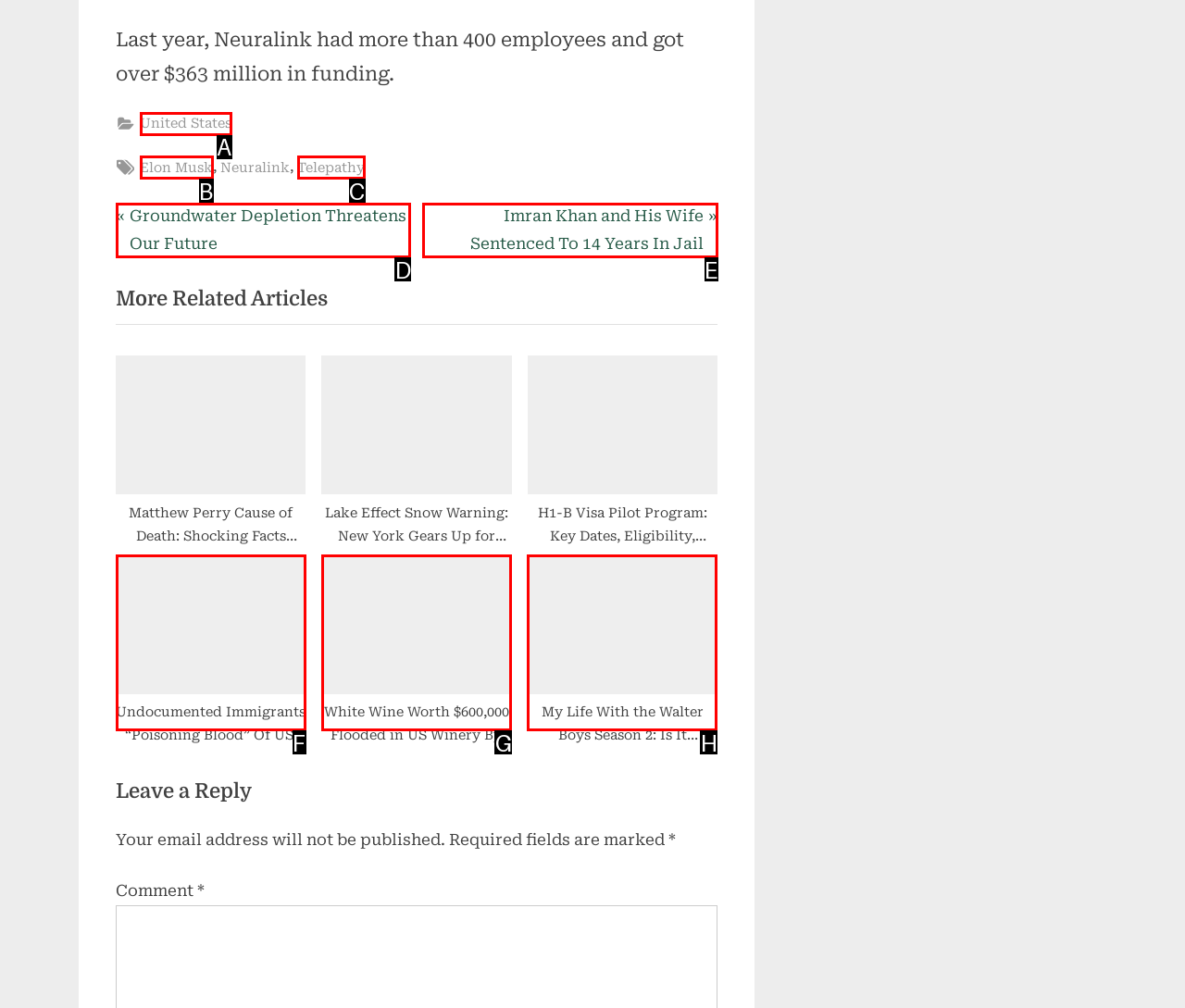Choose the option that aligns with the description: Telepathy
Respond with the letter of the chosen option directly.

C